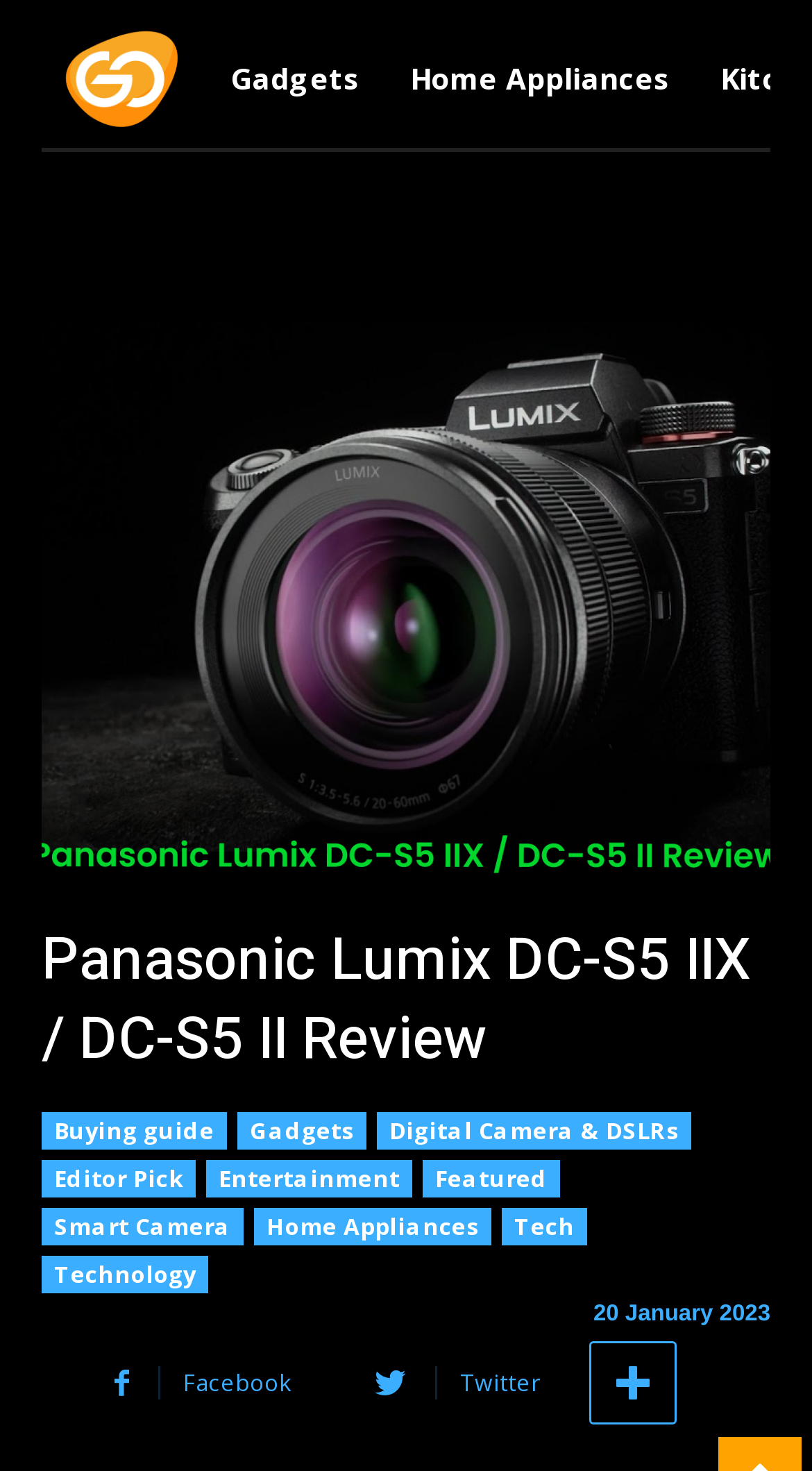Given the element description Editor Pick, predict the bounding box coordinates for the UI element in the webpage screenshot. The format should be (top-left x, top-left y, bottom-right x, bottom-right y), and the values should be between 0 and 1.

[0.051, 0.788, 0.241, 0.814]